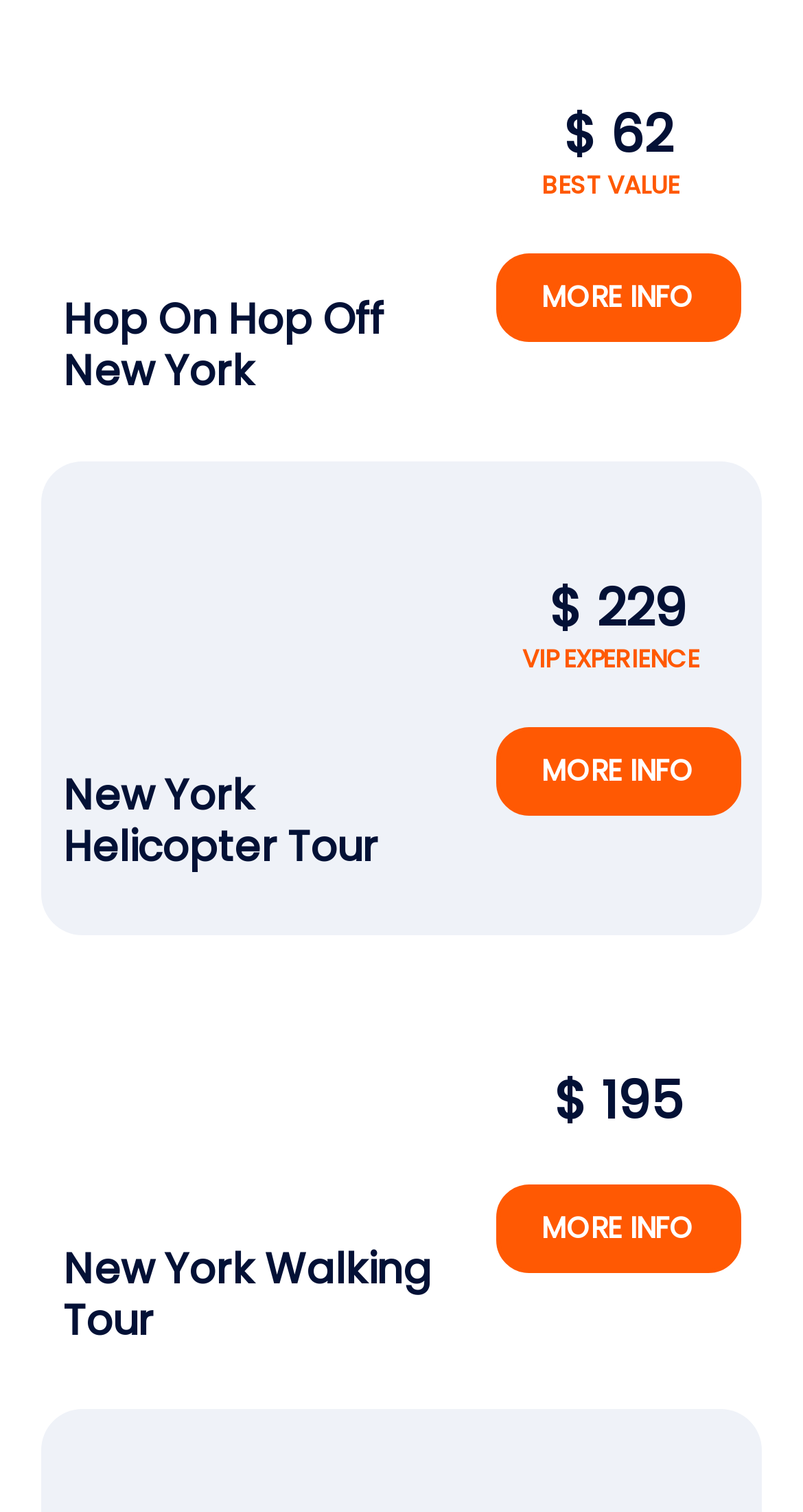Determine the bounding box coordinates for the area that should be clicked to carry out the following instruction: "Explore New York Walking Tour".

[0.078, 0.642, 0.563, 0.805]